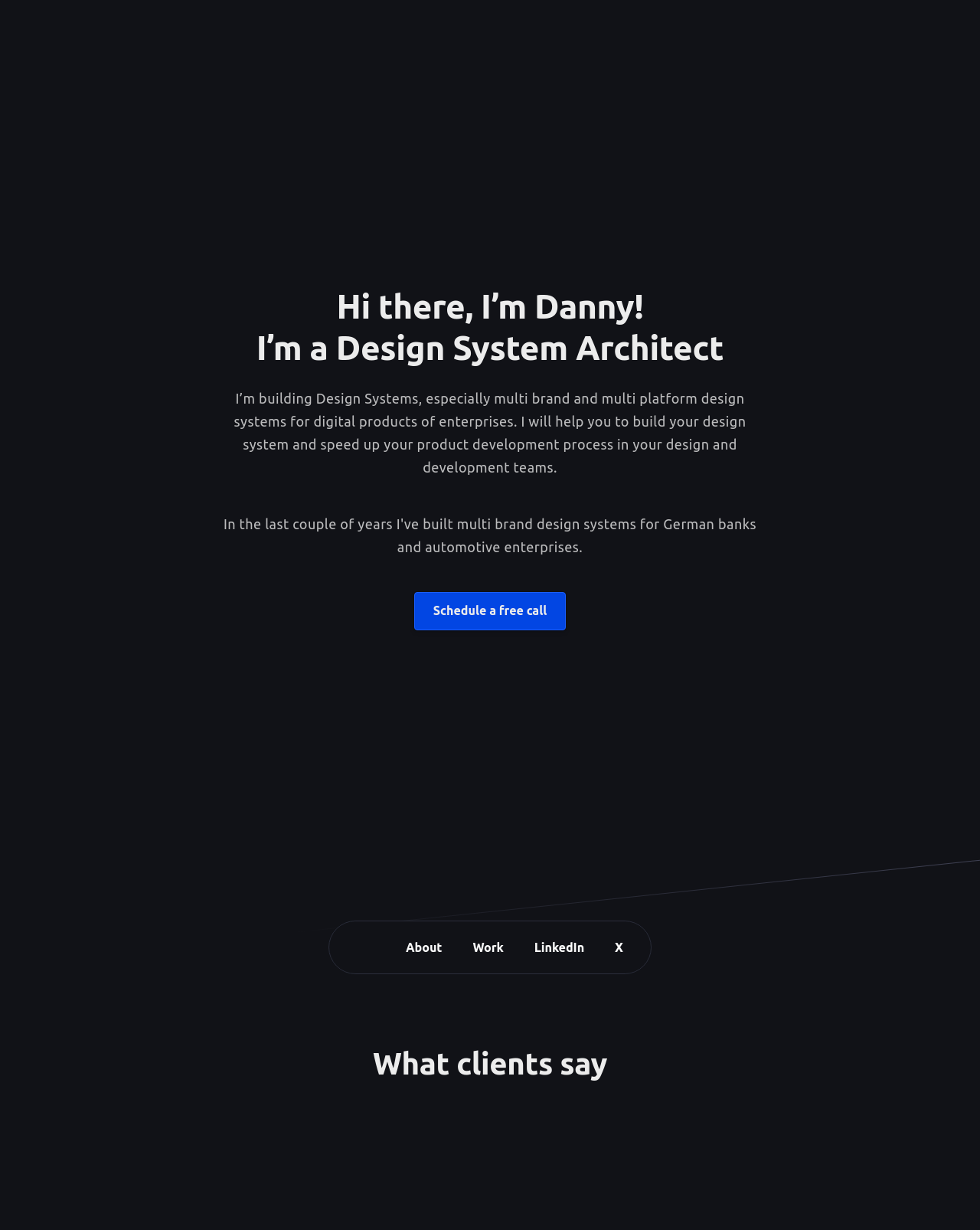Determine the main text heading of the webpage and provide its content.

Hi there, I’m Danny!
I’m a Design System Architect